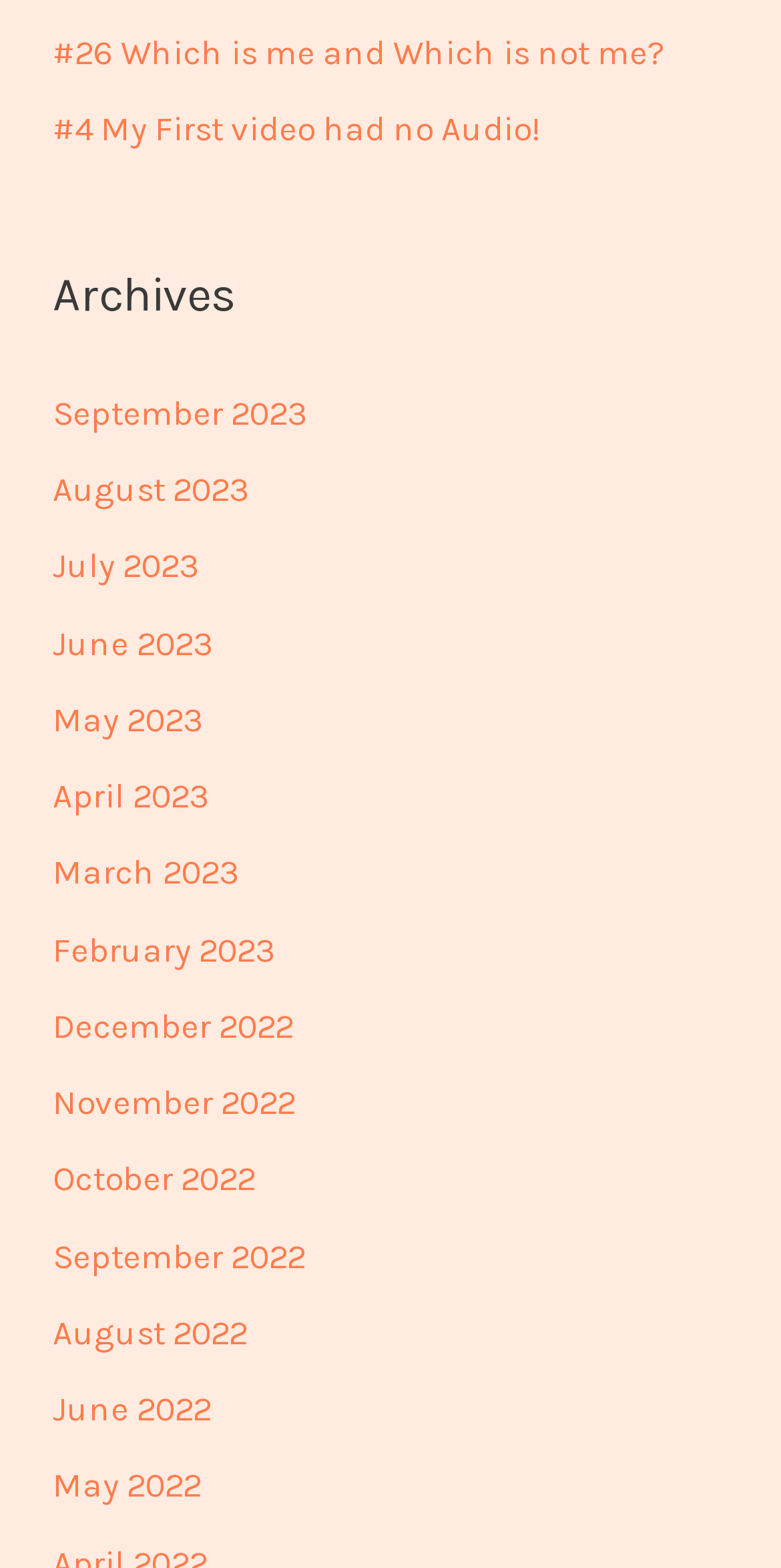Provide your answer in one word or a succinct phrase for the question: 
How many links are present on the webpage?

18